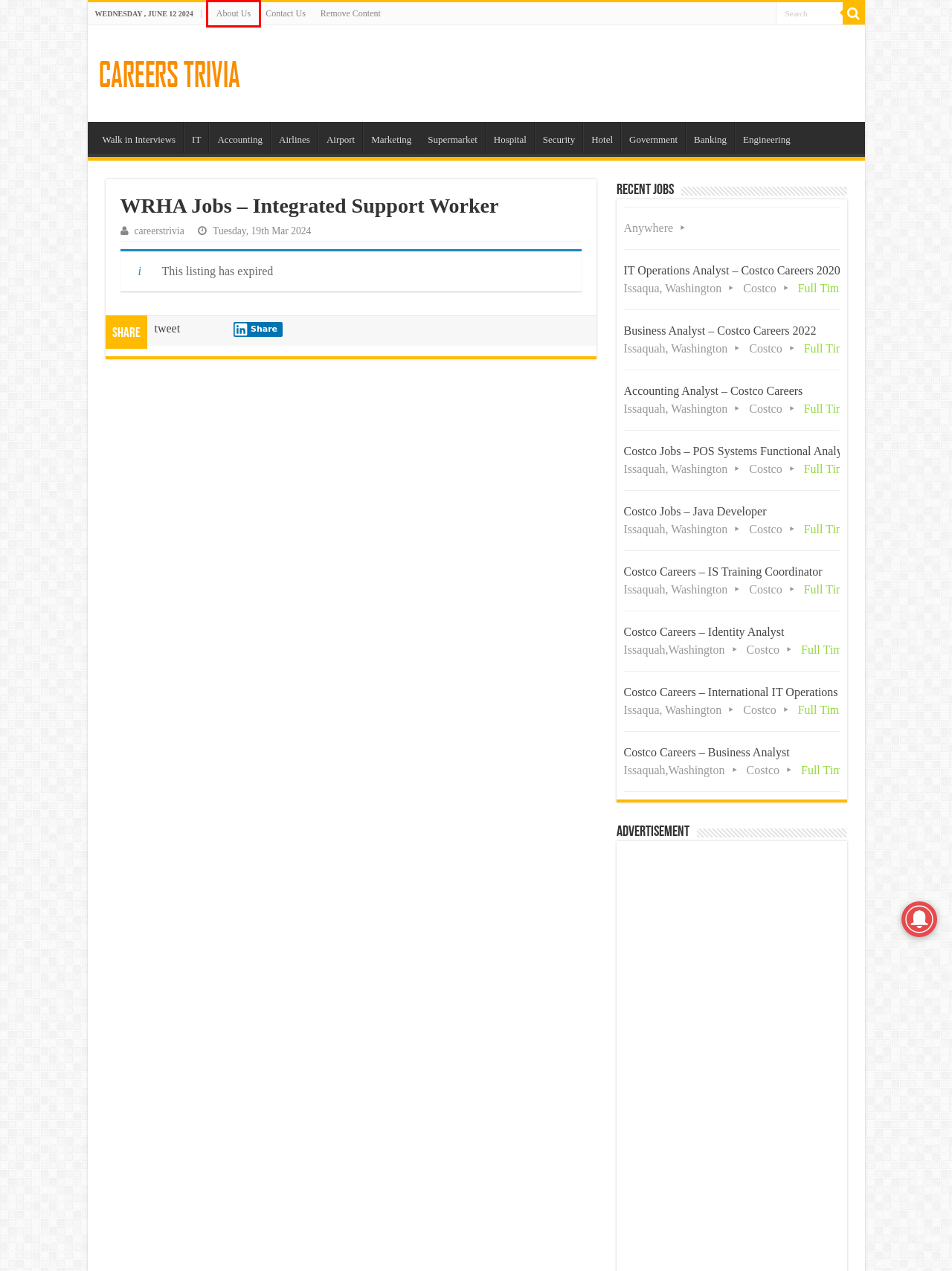Observe the provided screenshot of a webpage that has a red rectangle bounding box. Determine the webpage description that best matches the new webpage after clicking the element inside the red bounding box. Here are the candidates:
A. Business Analyst - Costco Careers 2022 - Oct 2022
B. You searched for hotel - Careers Trivia - Latest Jobs 2022
C. Accounting Analyst - Costco Careers - Oct 2022
D. You searched for banking - Careers Trivia - Latest Jobs 2022
E. DMCA (Remove Content Request) March 2022
F. You searched for airlines - Careers Trivia - Latest Jobs 2022
G. About Us March 2022
H. You searched for IT - Careers Trivia - Latest Jobs 2022

G